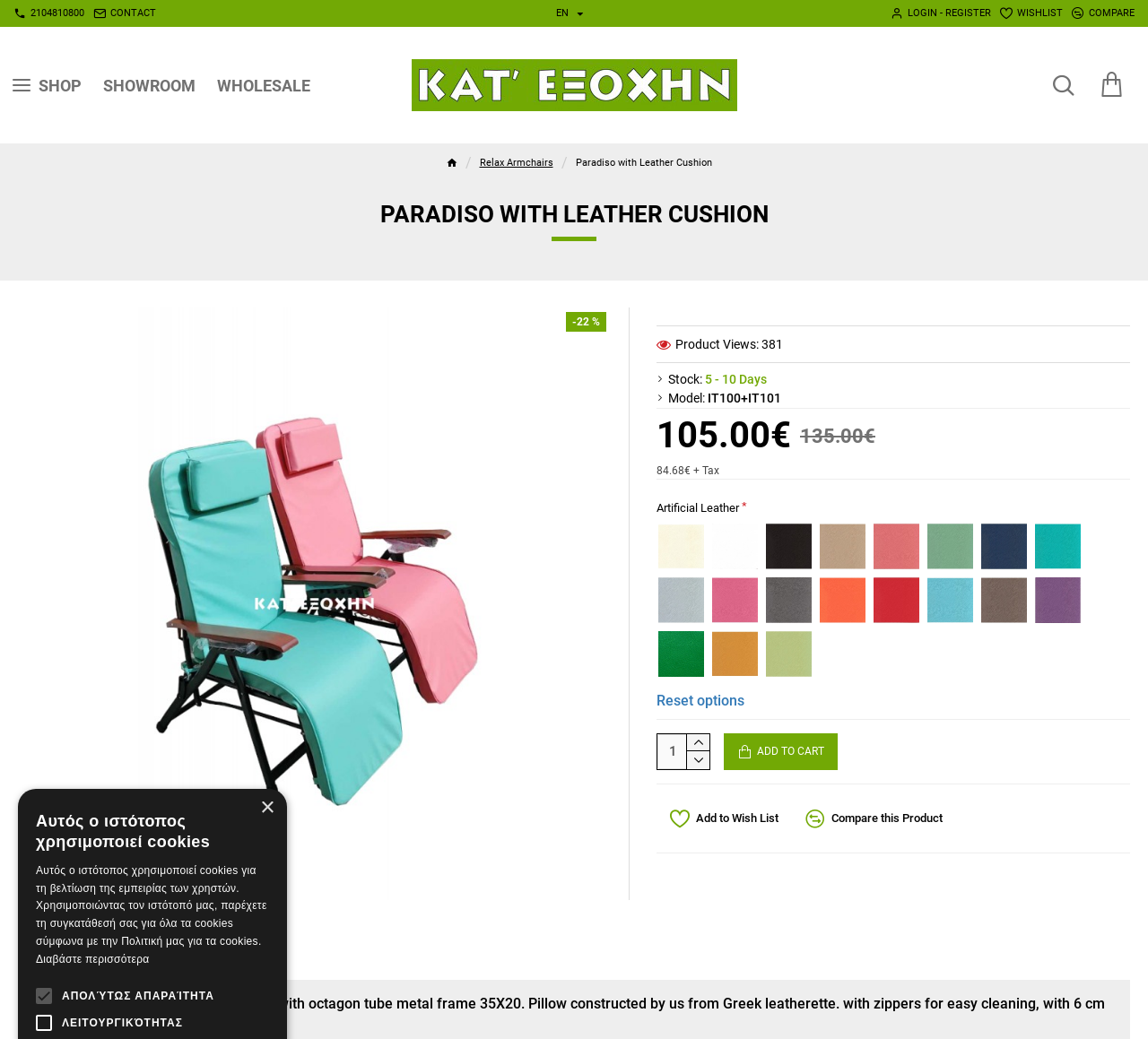Please answer the following question using a single word or phrase: 
What is the material of the pillow?

Greek leatherette